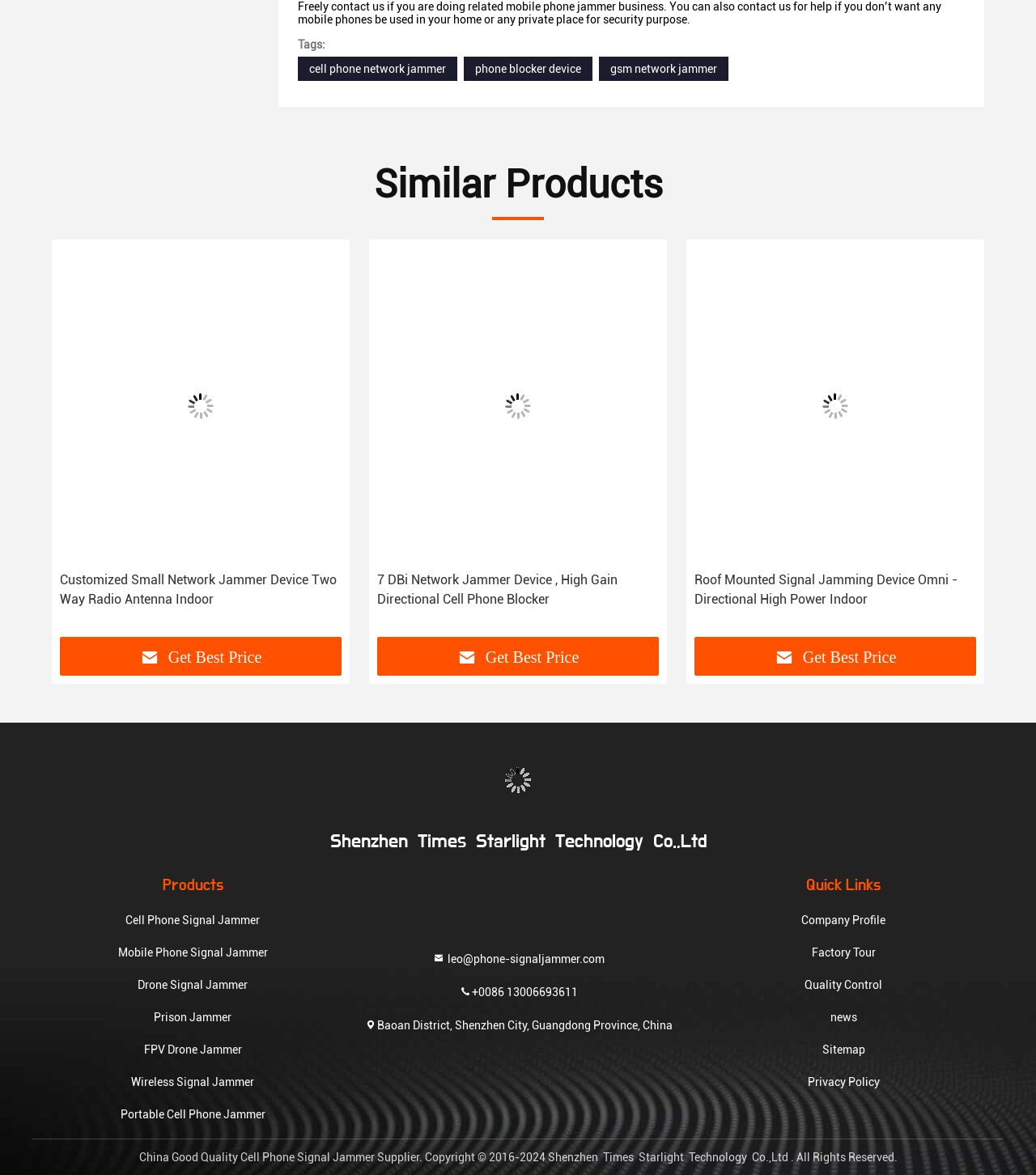Specify the bounding box coordinates of the element's region that should be clicked to achieve the following instruction: "Get Best Price for 7 DBi Network Jammer Device". The bounding box coordinates consist of four float numbers between 0 and 1, in the format [left, top, right, bottom].

[0.162, 0.552, 0.253, 0.567]